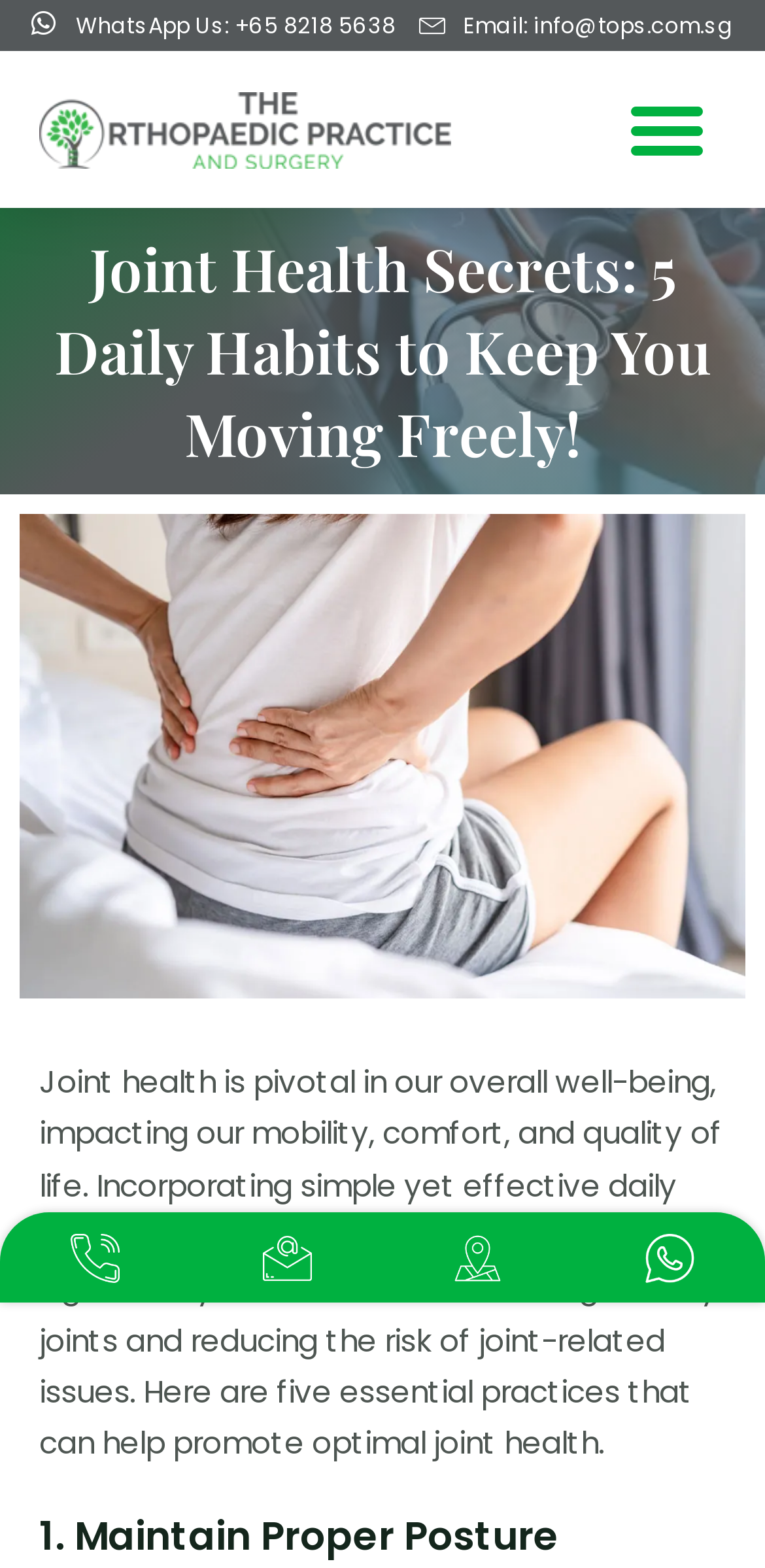Provide the bounding box coordinates for the UI element that is described as: "Email: info@tops.com.sg".

[0.547, 0.0, 0.959, 0.033]